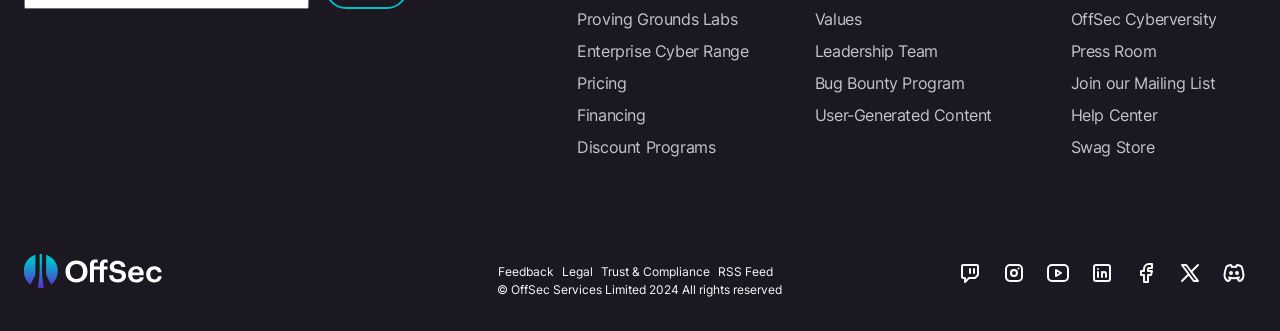How many main sections are present in the top navigation bar?
Please give a detailed answer to the question using the information shown in the image.

There are 3 main sections present in the top navigation bar, which can be identified by the links 'Proving Grounds Labs', 'Enterprise Cyber Range', and 'OffSec Cyberversity', each representing a separate section.